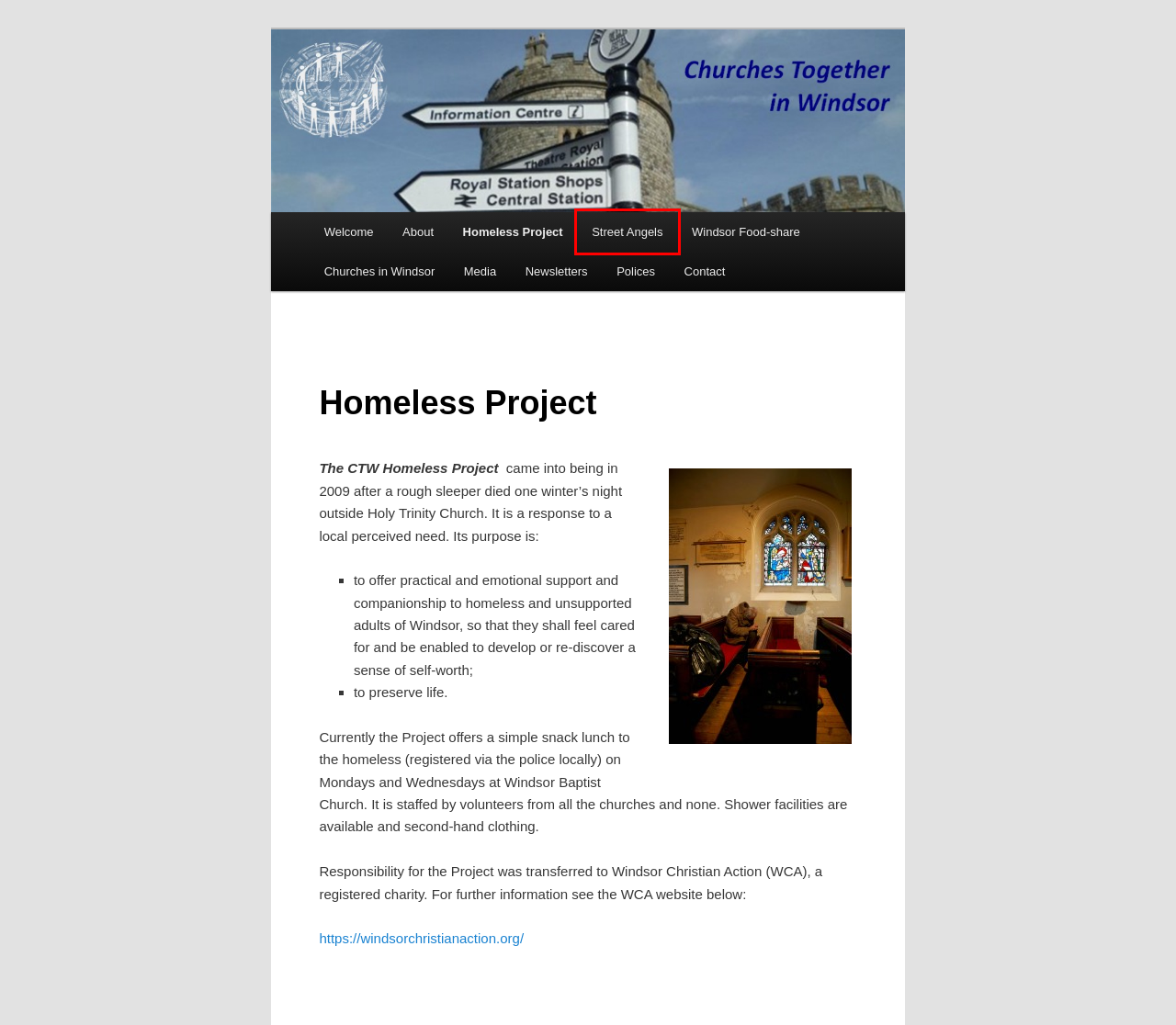Given a screenshot of a webpage featuring a red bounding box, identify the best matching webpage description for the new page after the element within the red box is clicked. Here are the options:
A. Contact | CTW
B. About CTW | CTW
C. Uncategorized | CTW
D. Windsor Christian Action – Kindness & Caring
E. Windsor Food-share | CTW
F. Churches in Windsor | CTW
G. Street Angels – now part of Windsor Christian Action | CTW
H. CTW | Churches Together in Windsor

G